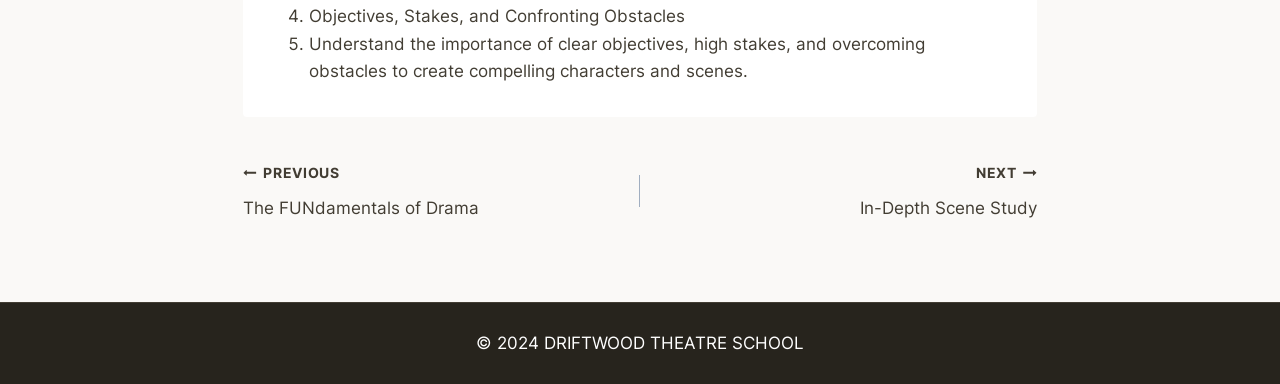What is the year of the copyright?
Based on the image content, provide your answer in one word or a short phrase.

2024